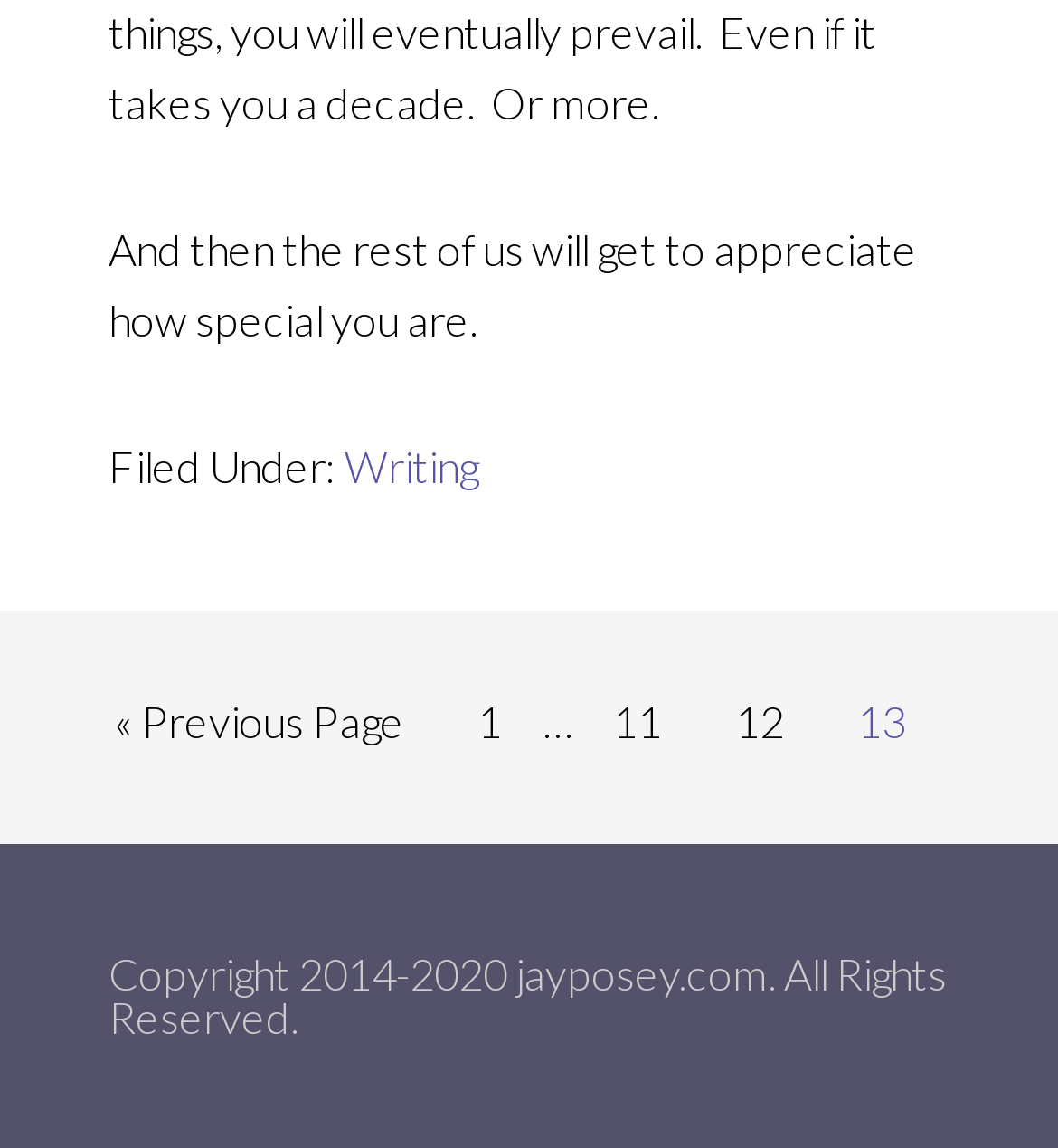What is the category of the current post?
Using the image, answer in one word or phrase.

Writing